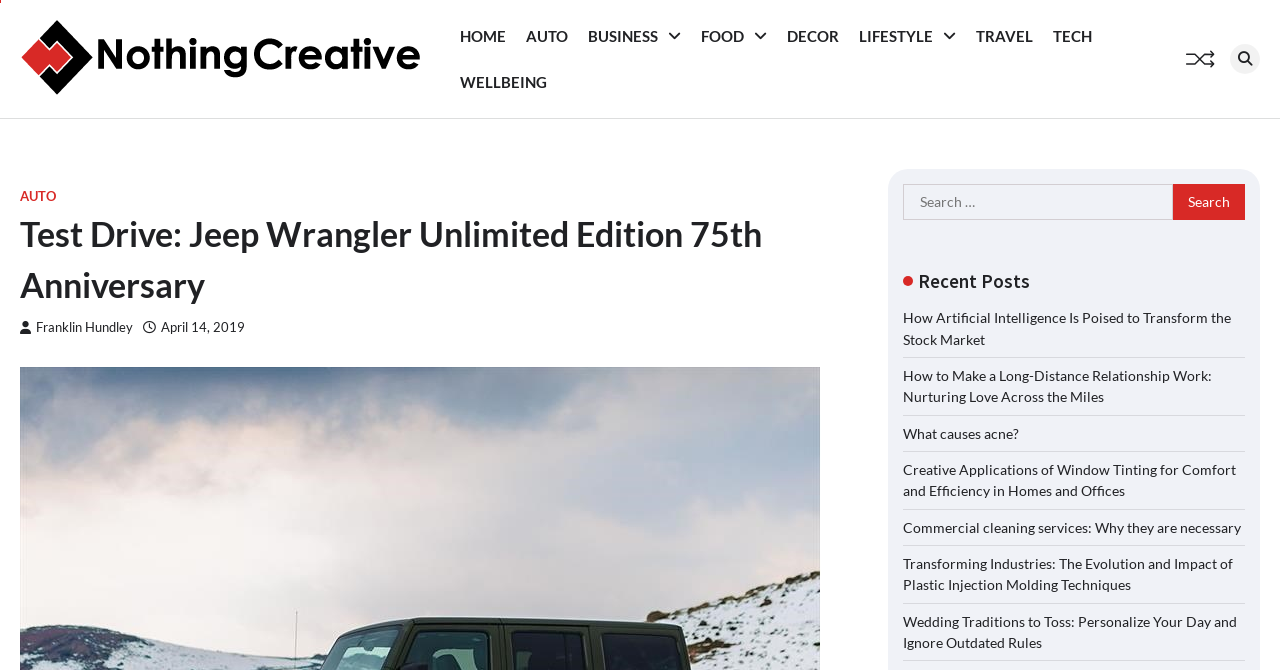How many recent posts are listed?
Analyze the image and provide a thorough answer to the question.

The webpage lists 6 recent posts, which are 'How Artificial Intelligence Is Poised to Transform the Stock Market', 'How to Make a Long-Distance Relationship Work: Nurturing Love Across the Miles', 'What causes acne?', 'Creative Applications of Window Tinting for Comfort and Efficiency in Homes and Offices', 'Commercial cleaning services: Why they are necessary', and 'Transforming Industries: The Evolution and Impact of Plastic Injection Molding Techniques'.